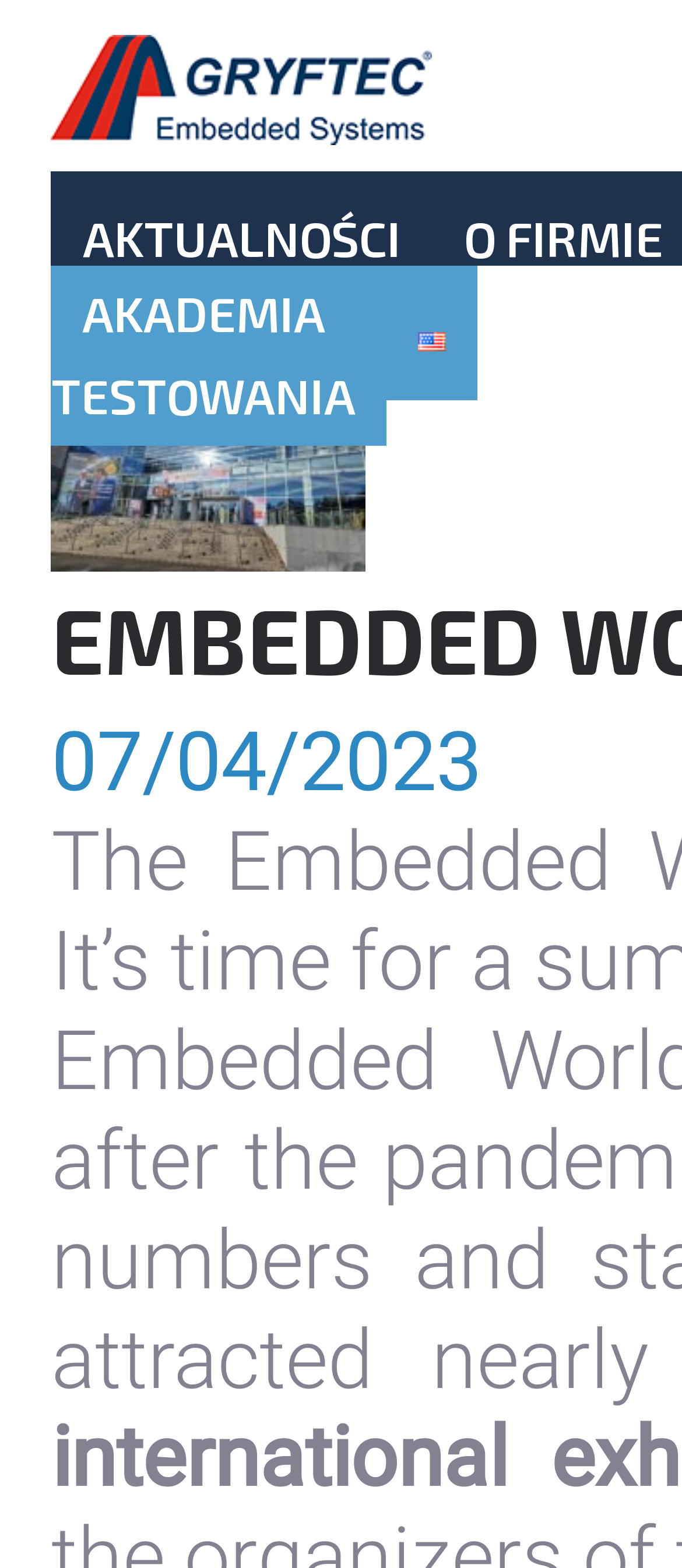Locate the UI element described by Aktualności in the provided webpage screenshot. Return the bounding box coordinates in the format (top-left x, top-left y, bottom-right x, bottom-right y), ensuring all values are between 0 and 1.

[0.075, 0.109, 0.634, 0.195]